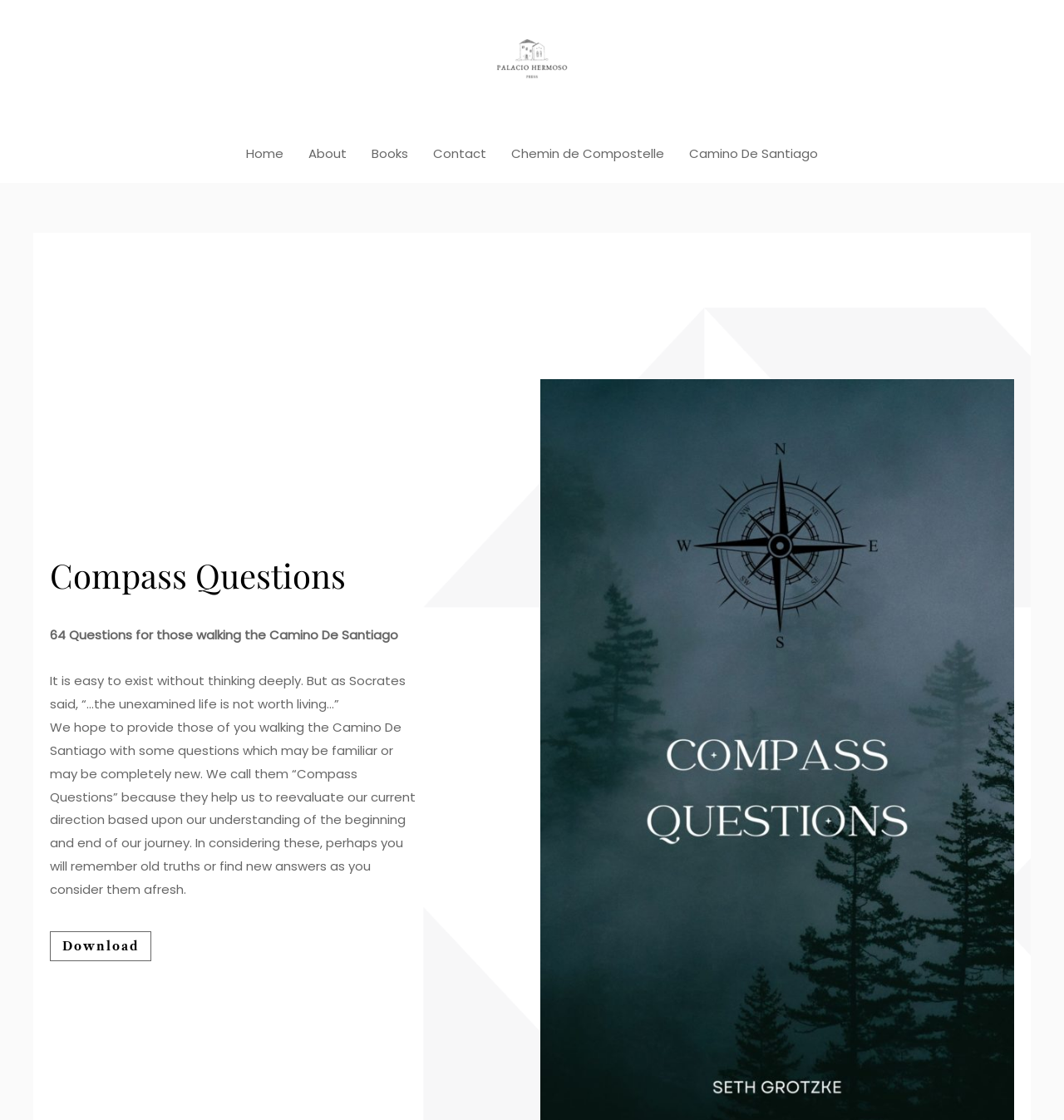What can be downloaded from the webpage?
Using the information from the image, provide a comprehensive answer to the question.

The 'Download' link is located at the bottom of the 'Compass Questions' section, suggesting that the Compass Questions can be downloaded from the webpage.